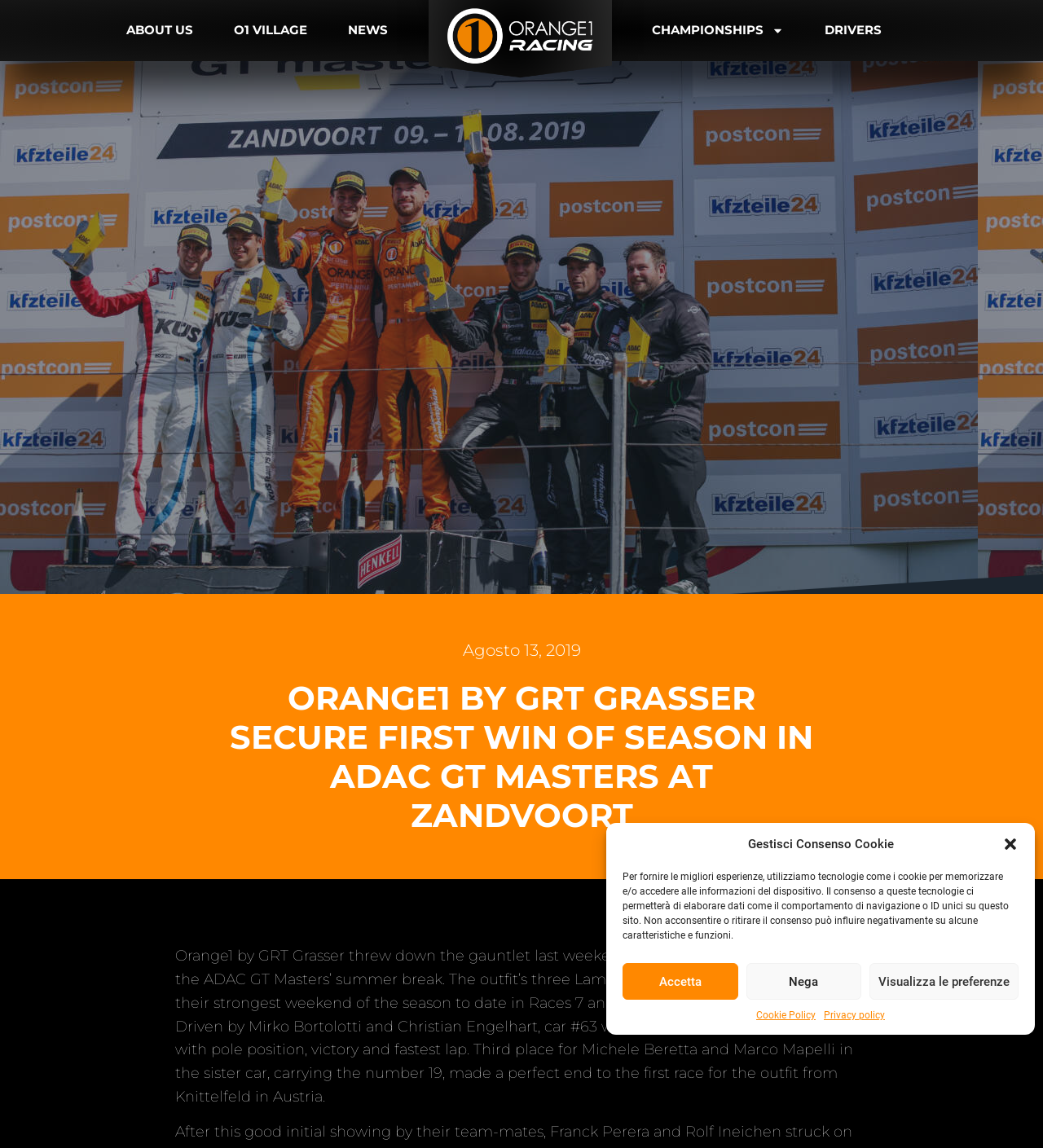Provide a brief response in the form of a single word or phrase:
Who are the drivers of car #63?

Mirko Bortolotti and Christian Engelhart